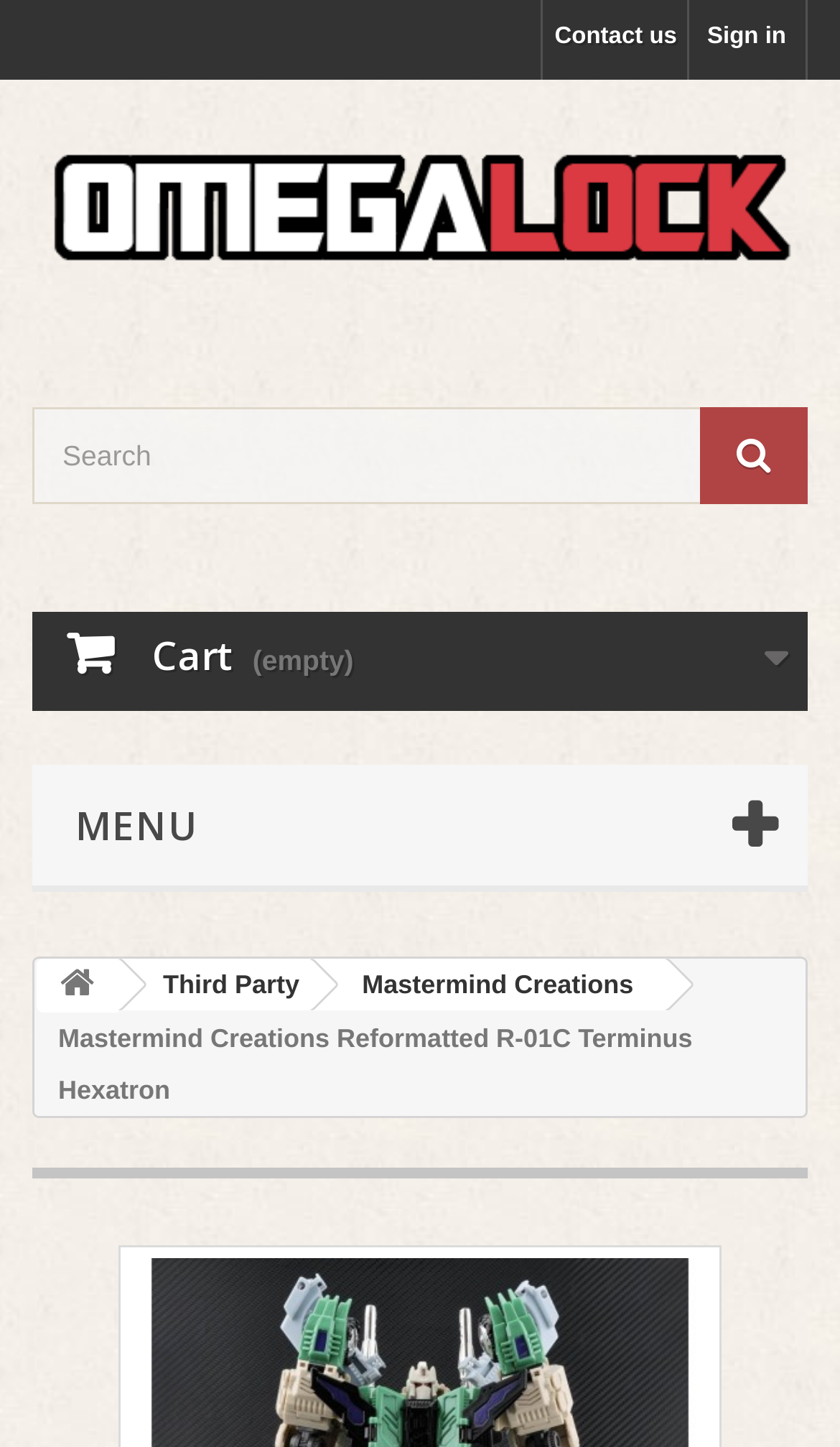What is the purpose of the textbox?
Refer to the image and provide a one-word or short phrase answer.

Search